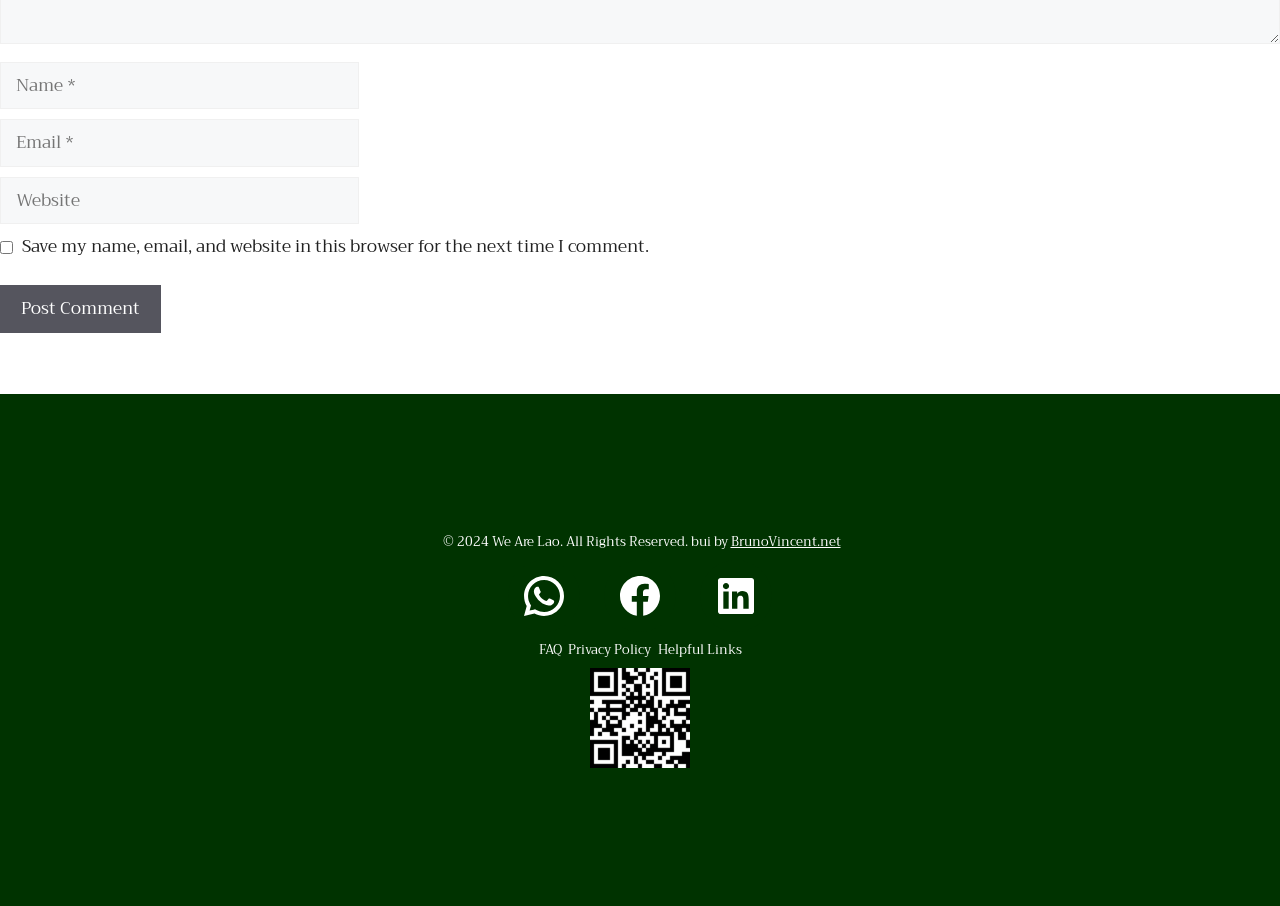What is the purpose of the checkbox?
Answer the question with detailed information derived from the image.

The checkbox has a description 'Save my name, email, and website in this browser for the next time I comment', so its purpose is to save the user's comment information.